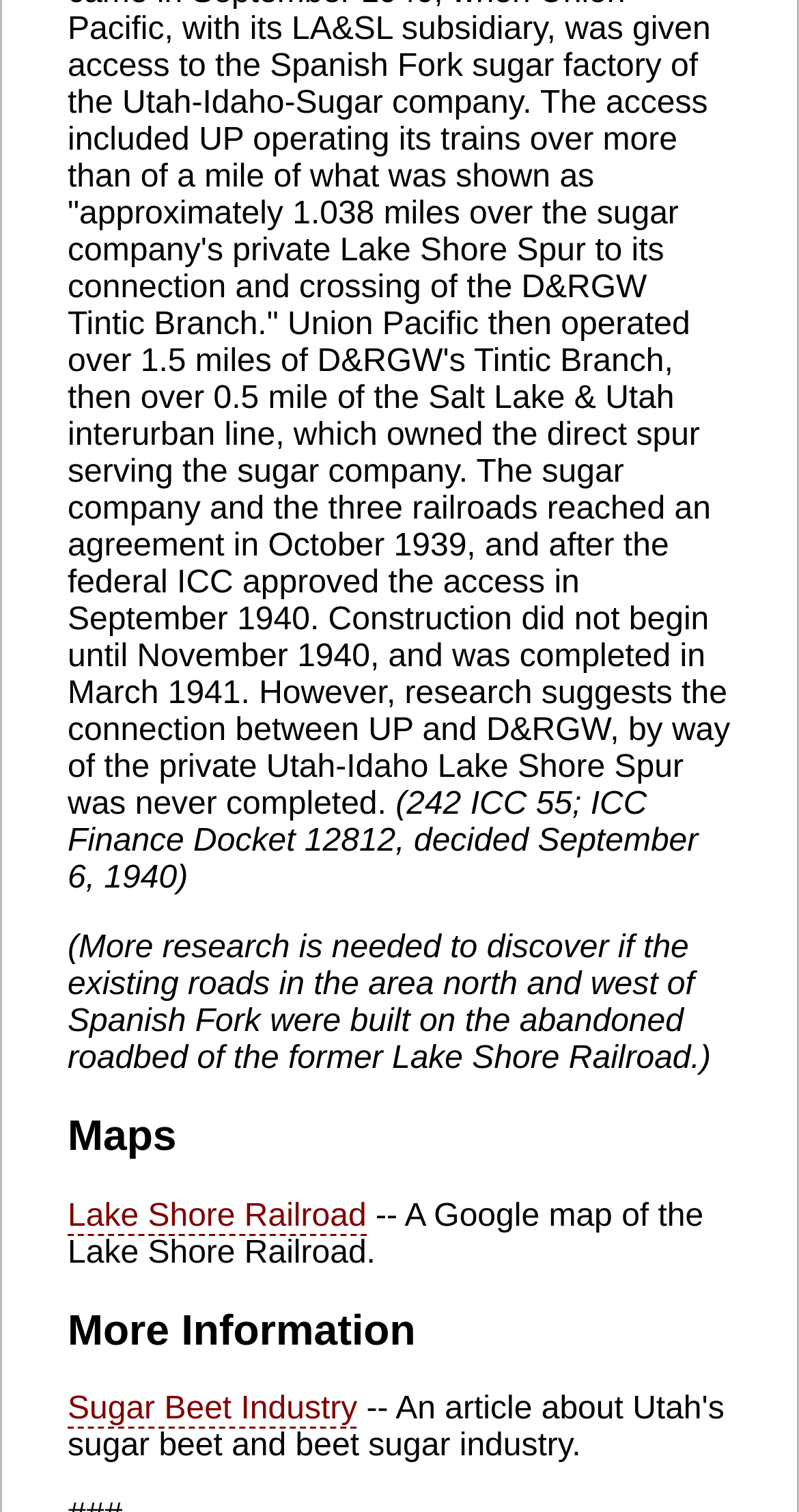What is the name of the railroad mentioned?
Please provide a detailed answer to the question.

The webpage mentions the Lake Shore Railroad in the context of its abandoned roadbed and provides a link to a Google map of the railroad.